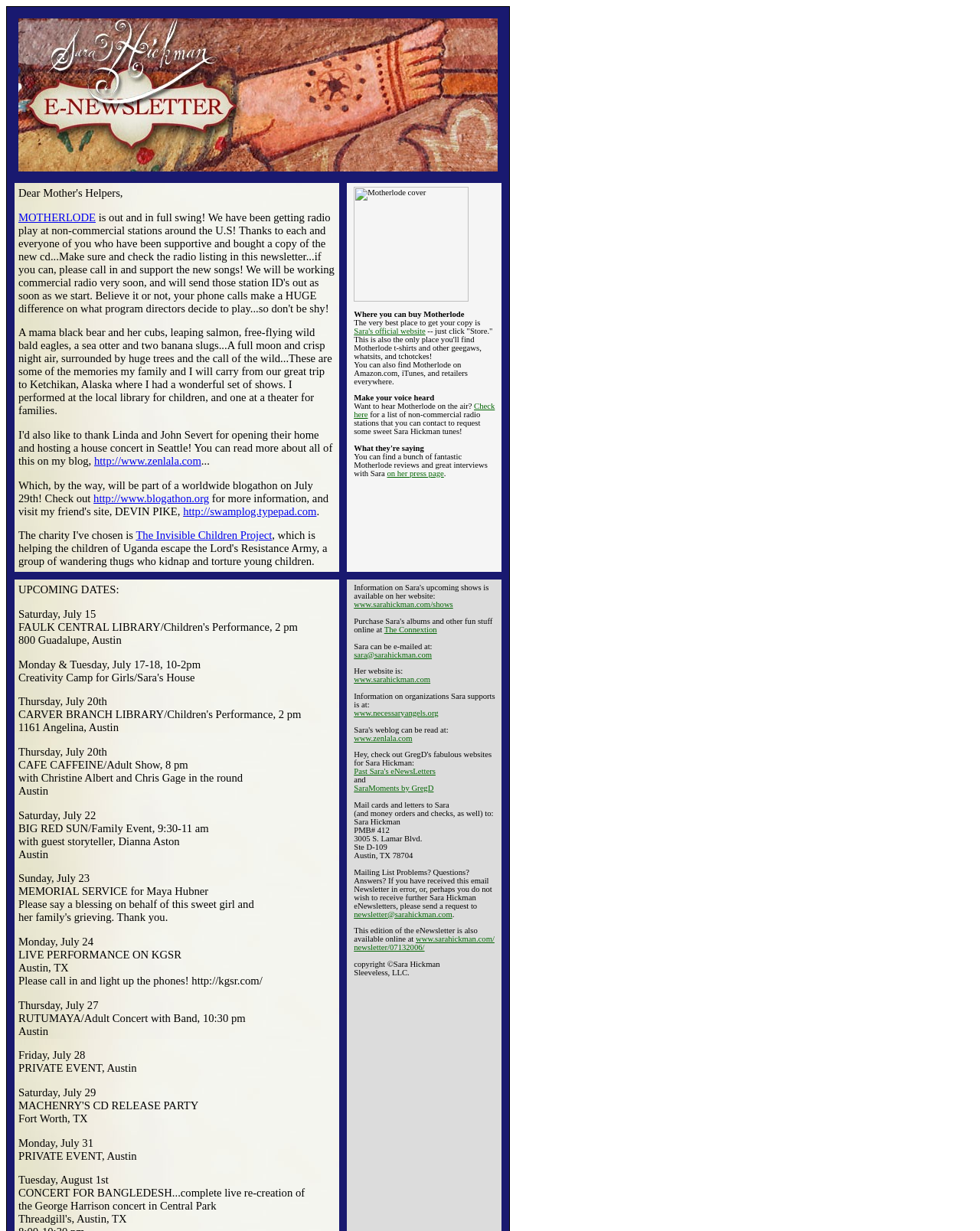What is the title of Sara Hickman's newsletter?
Using the visual information from the image, give a one-word or short-phrase answer.

July 13, 2006